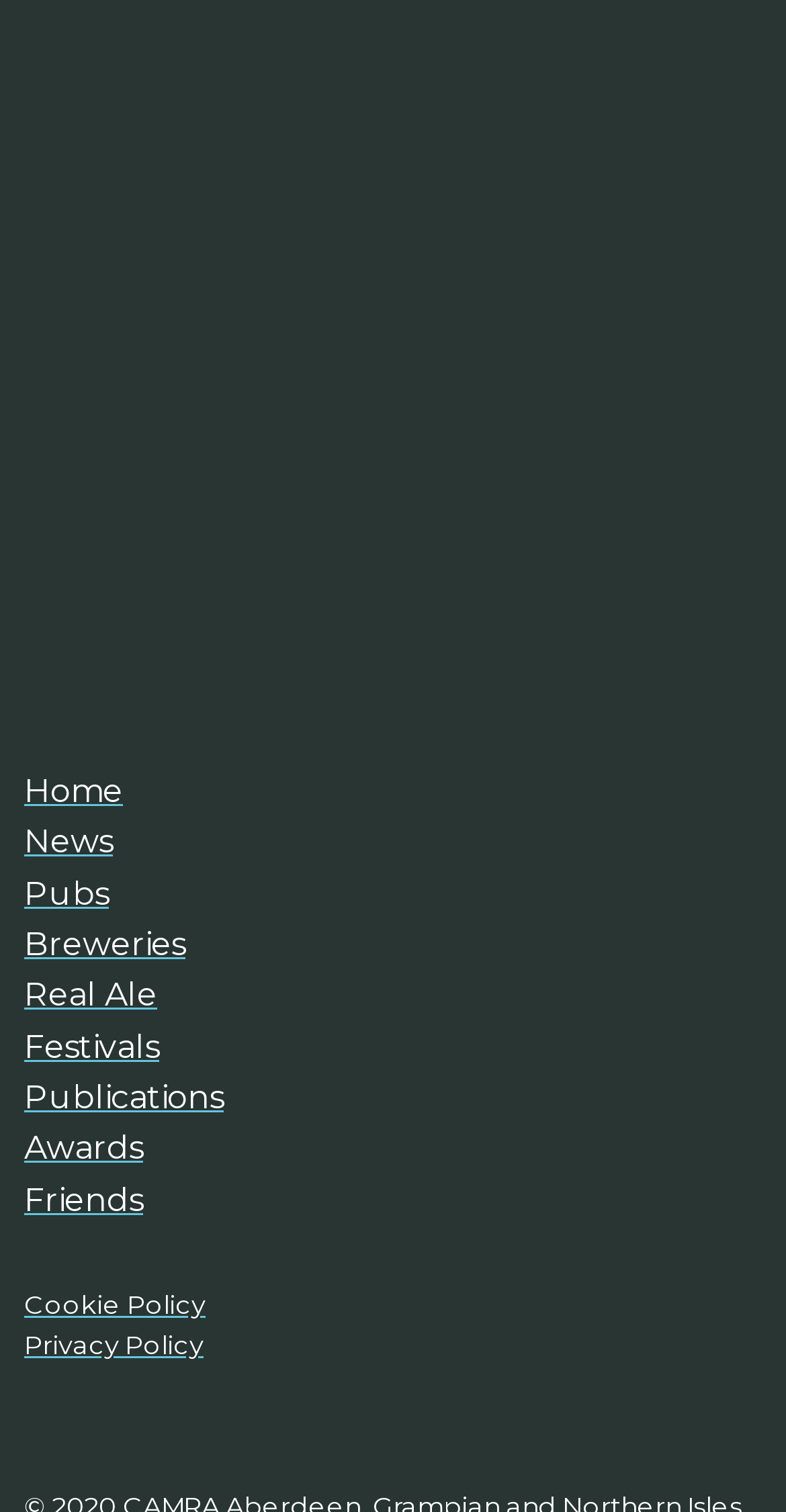Provide the bounding box coordinates of the area you need to click to execute the following instruction: "View the Awards page".

[0.031, 0.747, 0.182, 0.772]